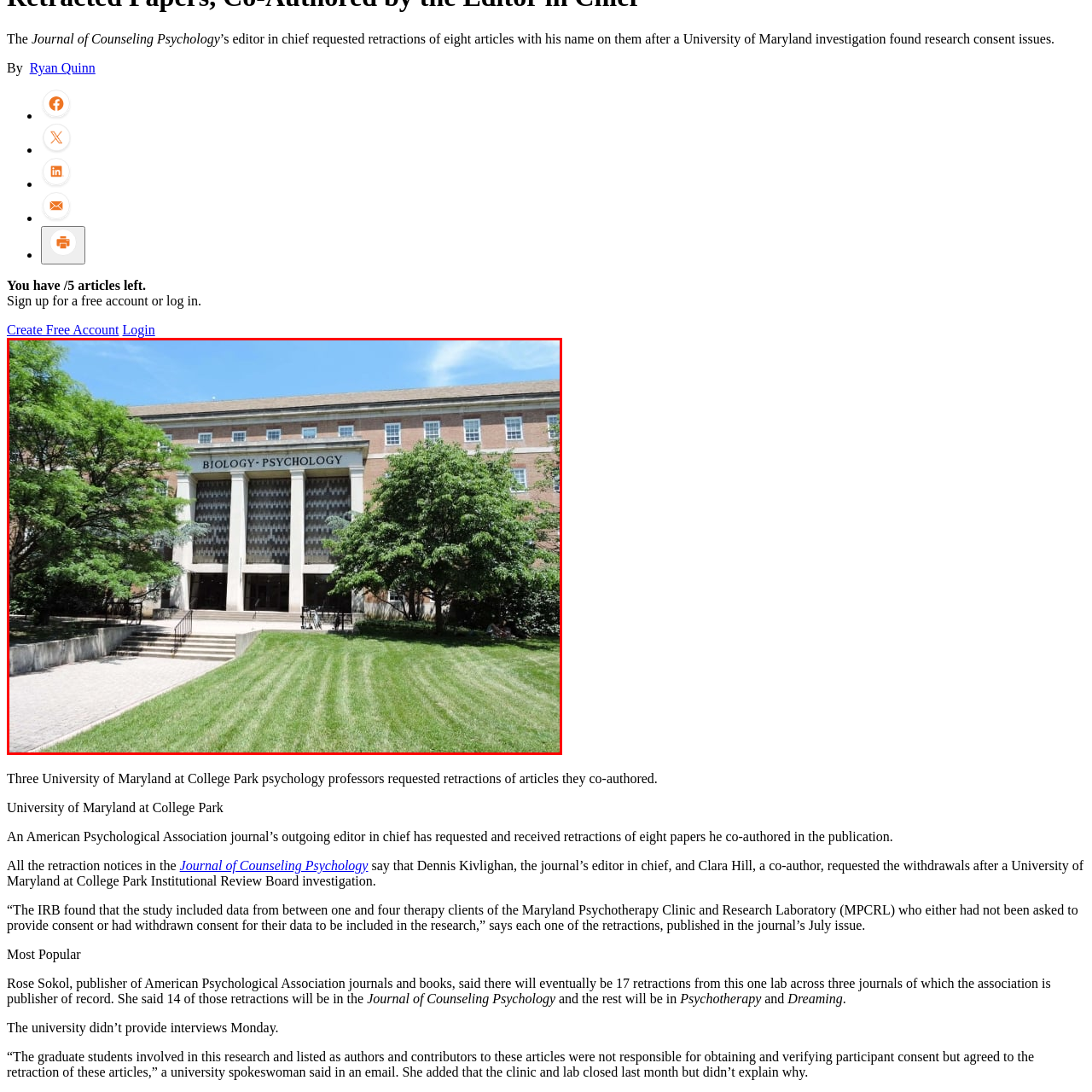Generate a thorough description of the part of the image enclosed by the red boundary.

This image showcases a prominent building from the University of Maryland at College Park, specifically dedicated to the fields of biology and psychology. The structure features large, welcoming steps leading to a central entrance, framed by four tall columns. Above the entrance, the words "BIOLOGY - PSYCHOLOGY" are inscribed, reflecting the building's academic purpose. Surrounding the entryway are well-maintained green lawns and vibrant trees, creating a serene and inviting atmosphere that emphasizes the university's commitment to education and research. This building is significant, especially in light of recent events involving the retraction of several articles connected to its faculty, highlighting ongoing conversations about research ethics and consent in the academic community.